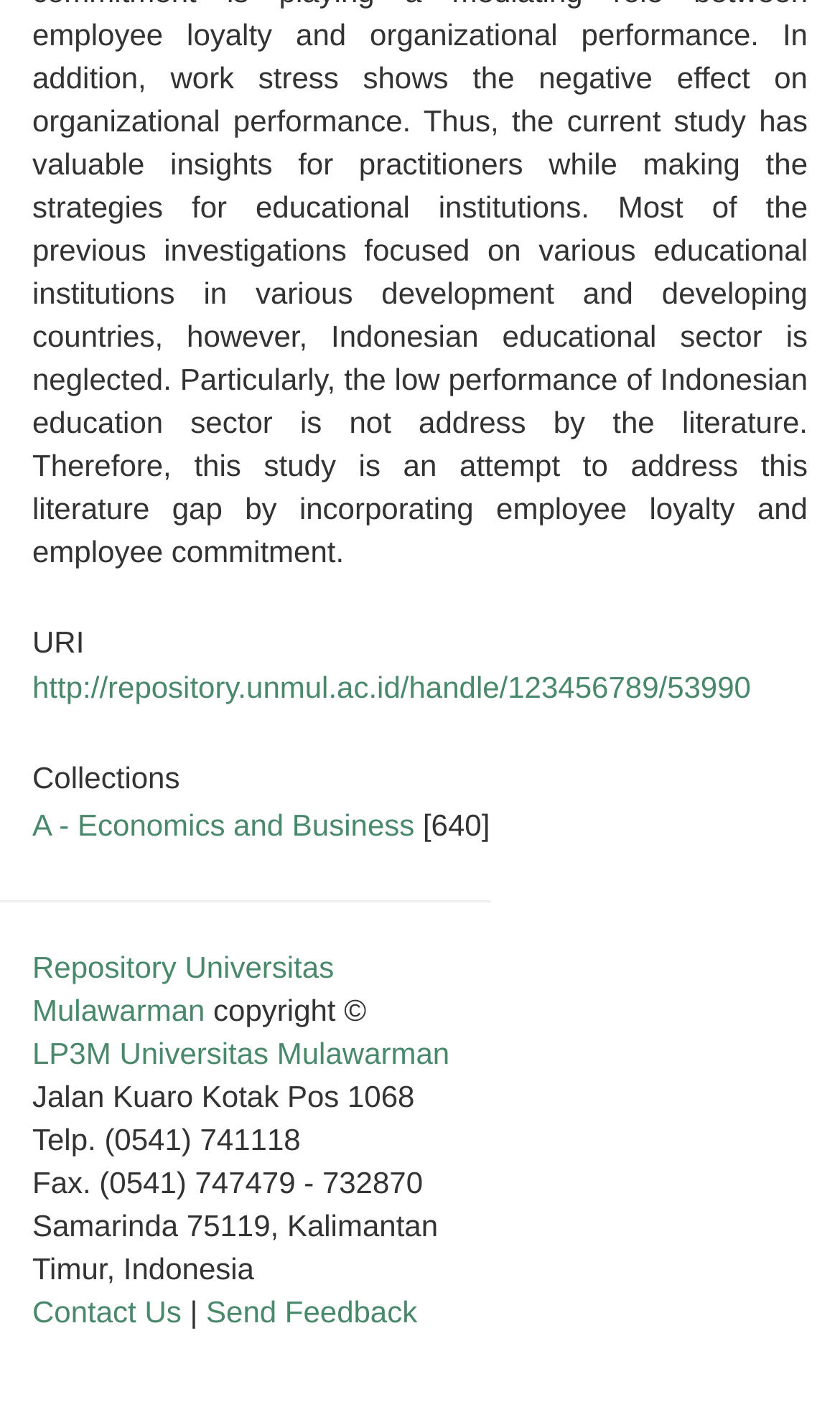Find the bounding box coordinates for the HTML element specified by: "LP3M Universitas Mulawarman".

[0.038, 0.738, 0.535, 0.763]